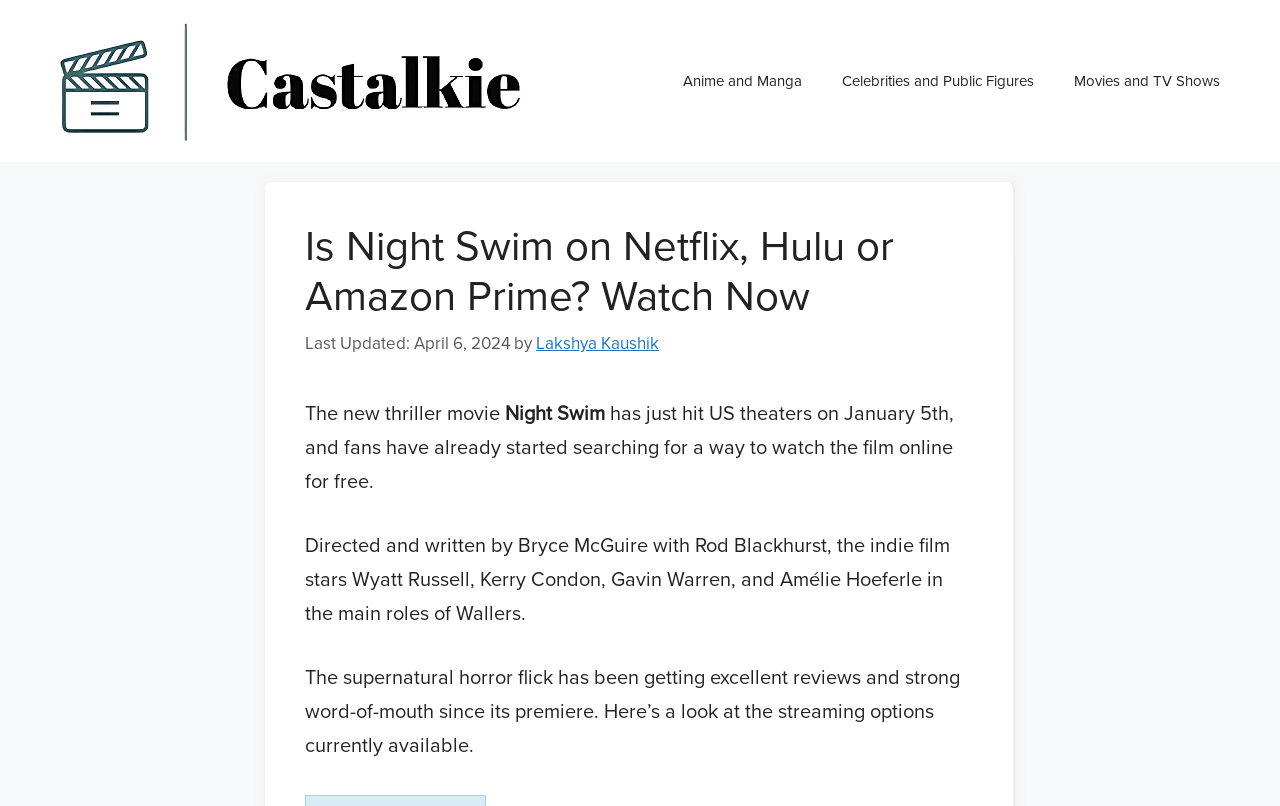What is the release date of the movie Night Swim?
Using the image provided, answer with just one word or phrase.

January 5th, 2024